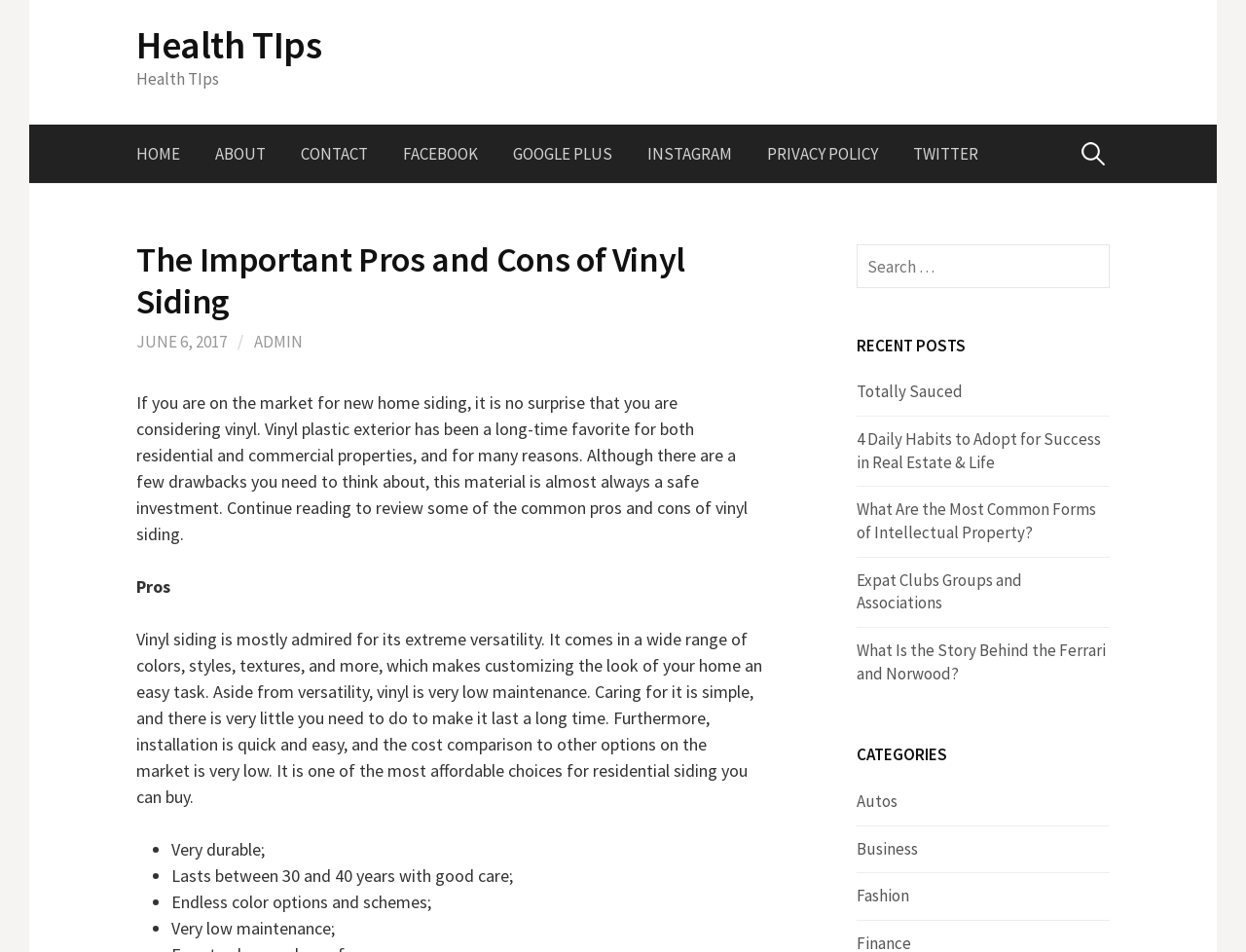Determine the bounding box coordinates of the target area to click to execute the following instruction: "Read the article about vinyl siding."

[0.109, 0.25, 0.612, 0.338]